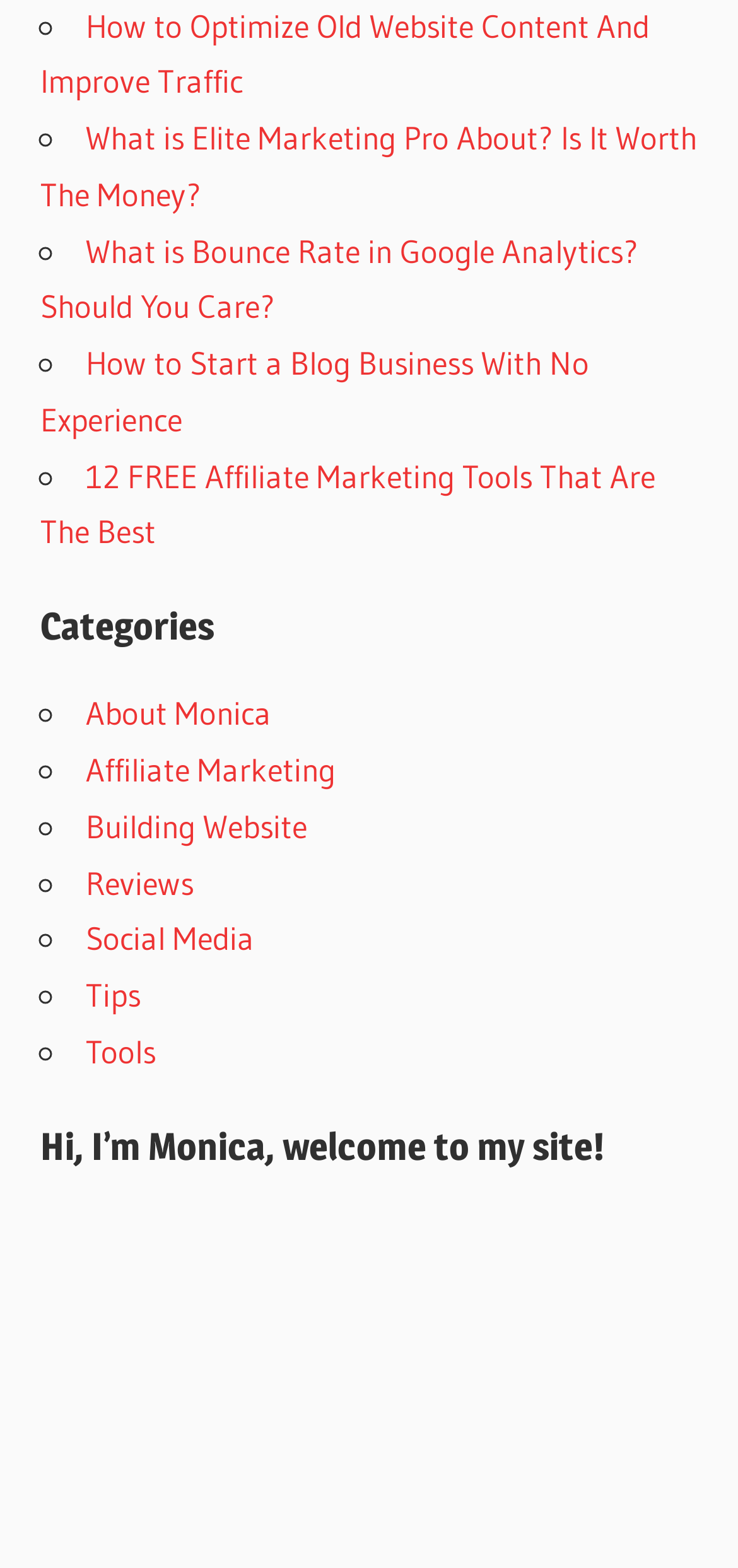Give a one-word or short phrase answer to the question: 
How many categories are listed on the webpage?

7